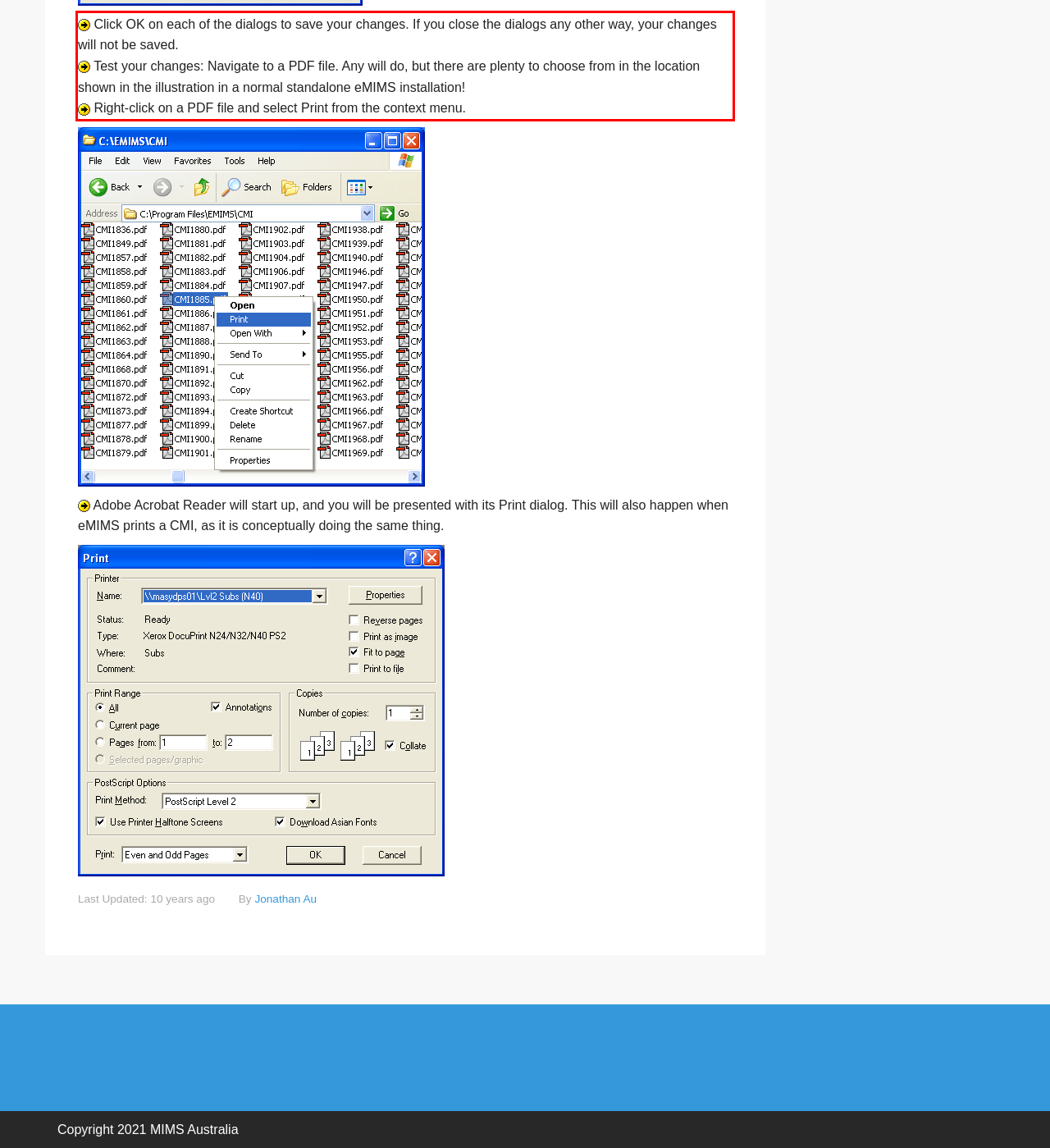Please examine the webpage screenshot containing a red bounding box and use OCR to recognize and output the text inside the red bounding box.

Click OK on each of the dialogs to save your changes. If you close the dialogs any other way, your changes will not be saved. Test your changes: Navigate to a PDF file. Any will do, but there are plenty to choose from in the location shown in the illustration in a normal standalone eMIMS installation! Right-click on a PDF file and select Print from the context menu.